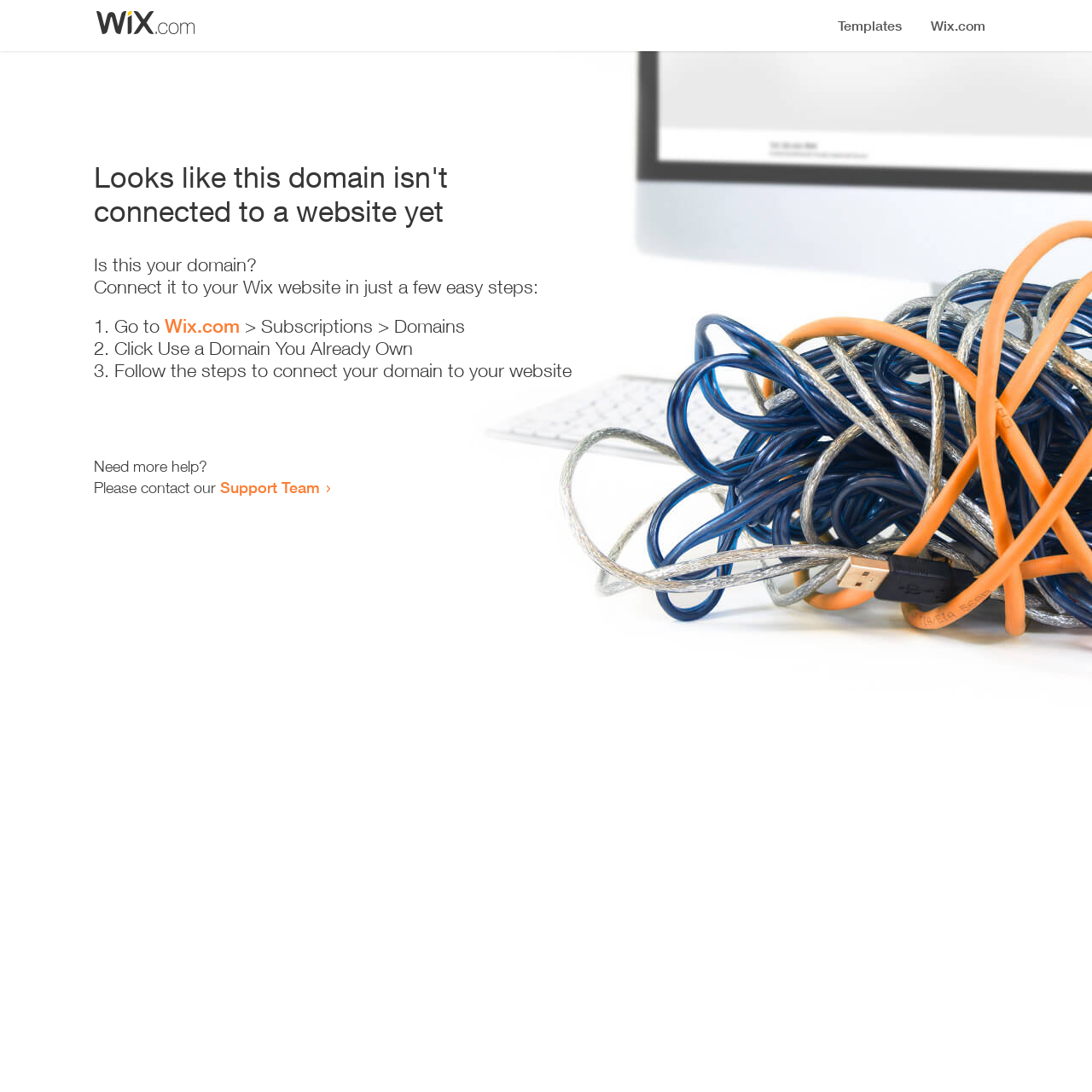For the given element description Wix.com, determine the bounding box coordinates of the UI element. The coordinates should follow the format (top-left x, top-left y, bottom-right x, bottom-right y) and be within the range of 0 to 1.

[0.151, 0.288, 0.22, 0.309]